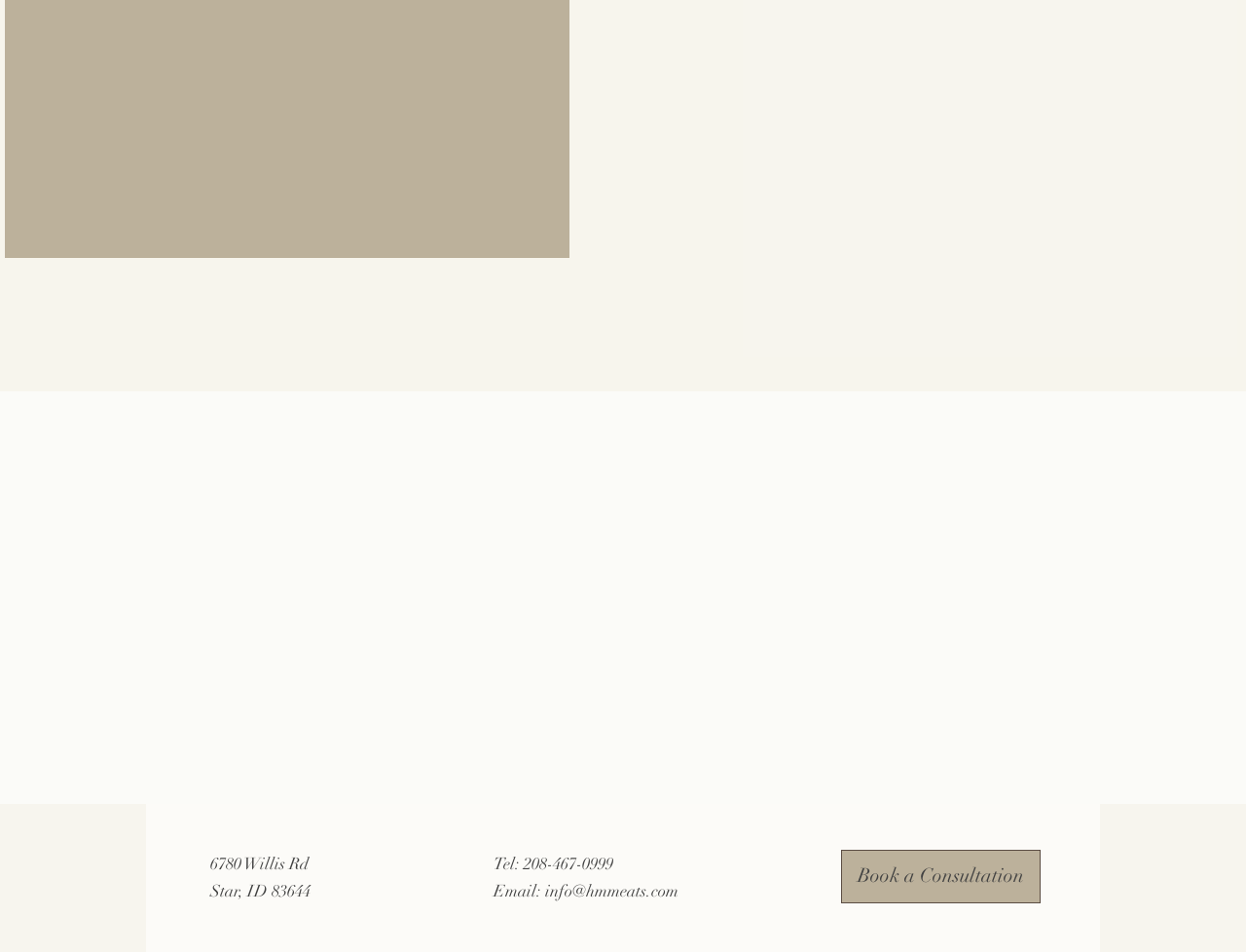Extract the bounding box for the UI element that matches this description: "Book a Consultation".

[0.675, 0.893, 0.835, 0.949]